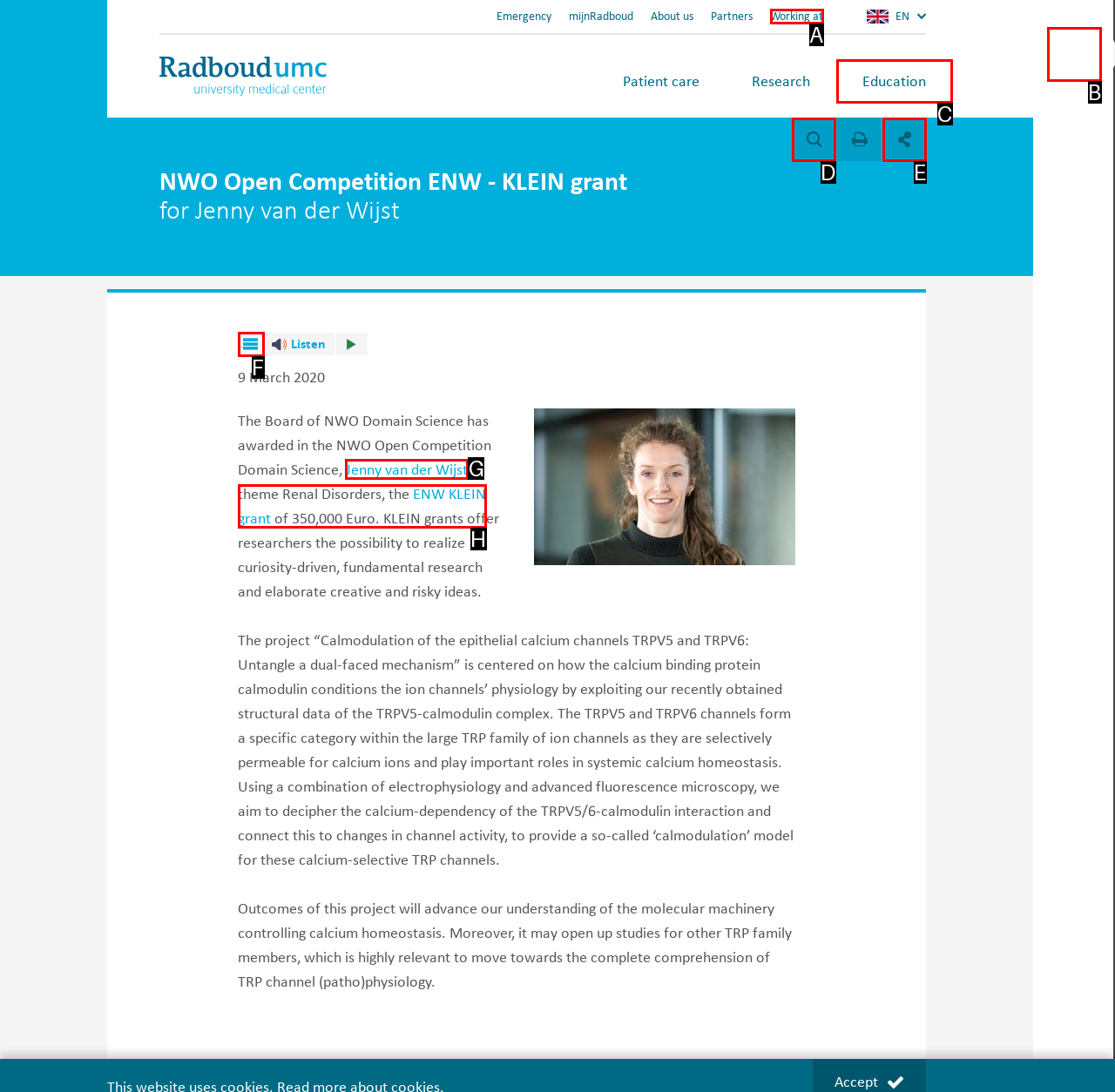Choose the UI element to click on to achieve this task: Click the 'Jenny van der Wijst' link. Reply with the letter representing the selected element.

G